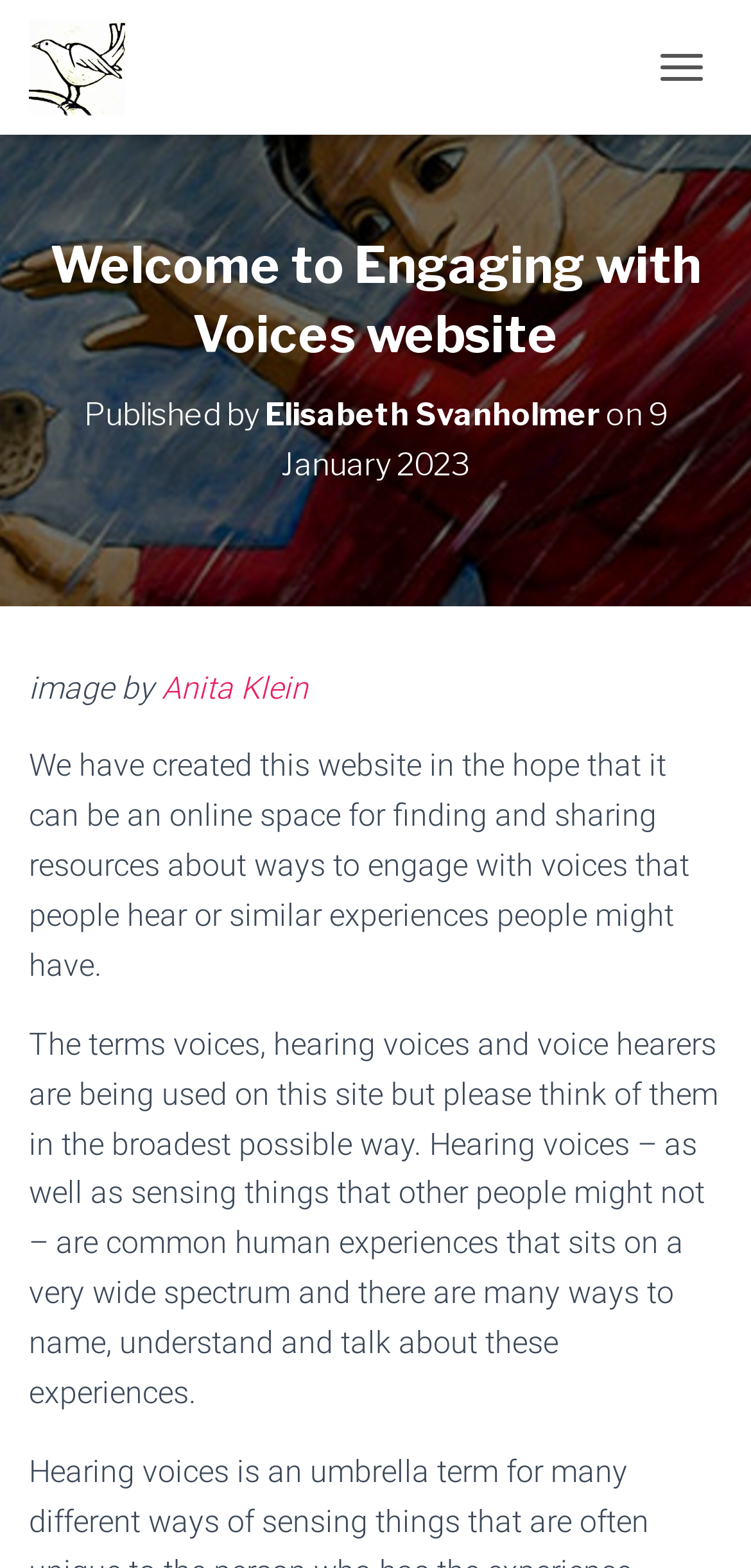From the details in the image, provide a thorough response to the question: Who took the image?

I found the answer by looking at the link 'Anita Klein' which is associated with the StaticText 'image by' and therefore indicates that Anita Klein is the one who took the image.